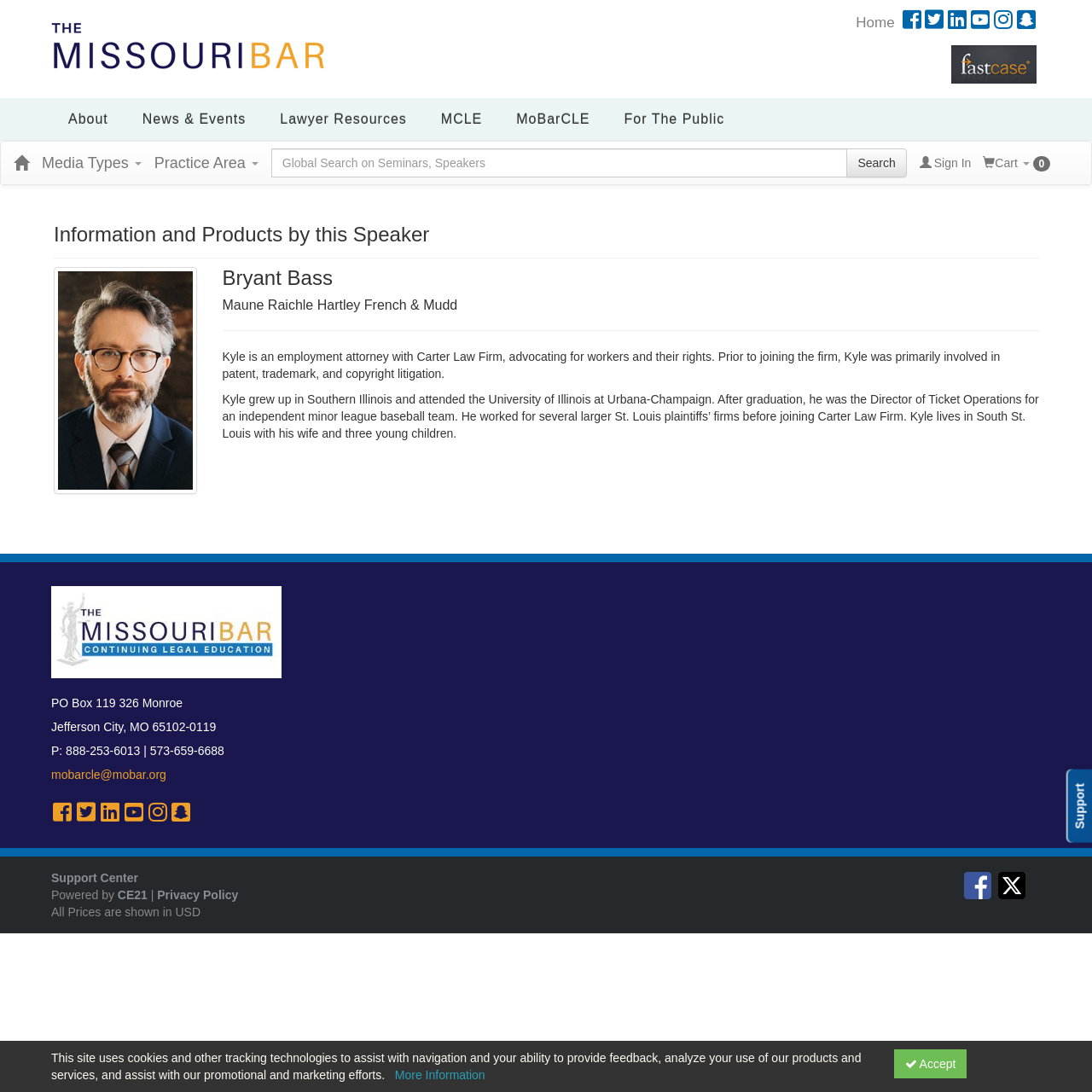Locate the bounding box of the UI element with the following description: "Home".

[0.784, 0.013, 0.819, 0.028]